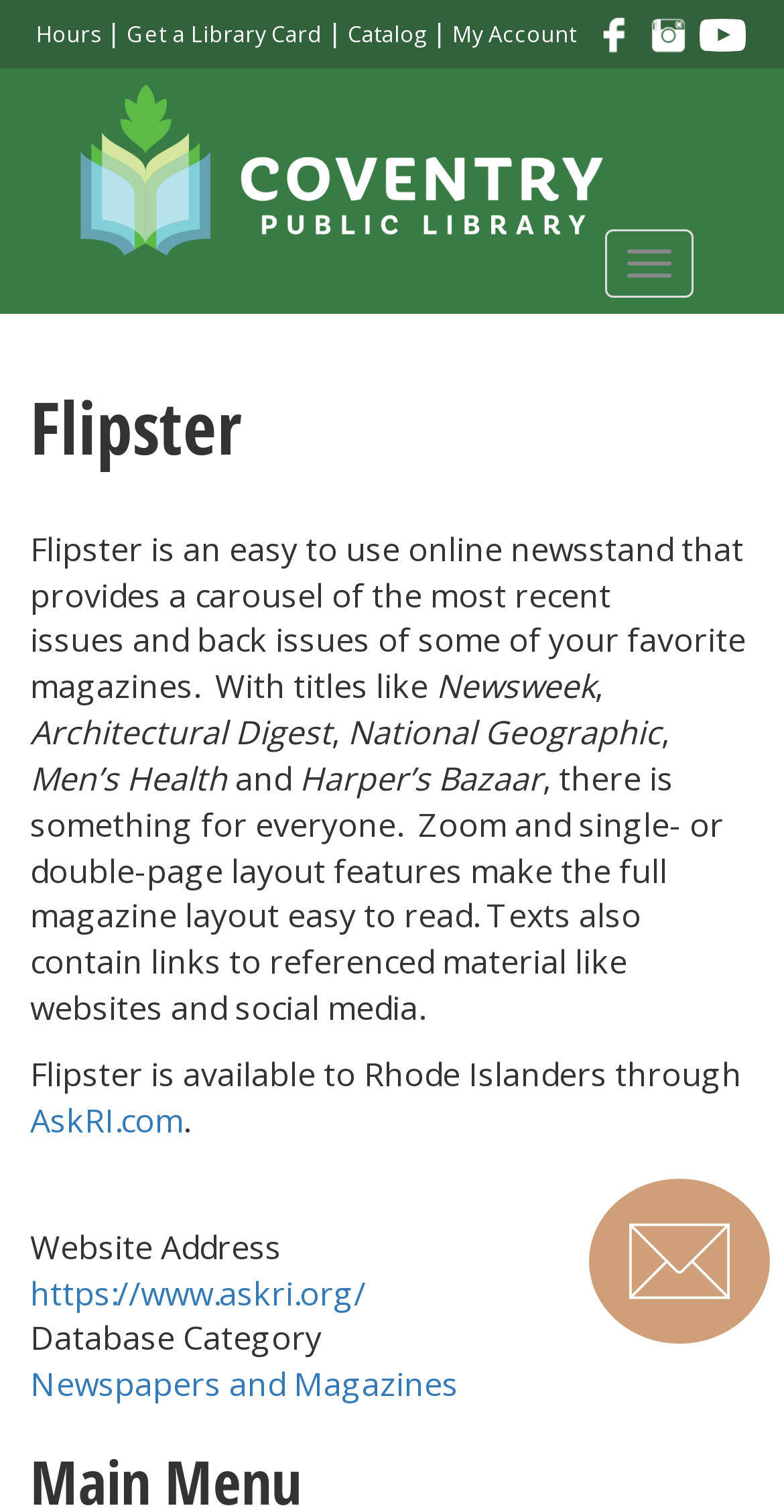Generate a thorough caption that explains the contents of the webpage.

The webpage is for Flipster, a digital newsstand provided by the Coventry Public Library. At the top left, there is a "Skip to main content" link. Below it, there is a navigation bar with links to "Hours", "Get a Library Card", "Catalog", "My Account", and a search icon. To the right of the navigation bar, there are links to YouTube and an image of a search icon.

On the left side of the page, there is a large "Home" button with an image of a house. Below it, there is a "Toggle navigation" button. The main heading "Flipster" is displayed prominently across the top of the page.

The main content of the page is an article that describes Flipster as an online newsstand that provides access to recent and back issues of popular magazines. The article lists some of the available titles, including Newsweek, Architectural Digest, National Geographic, Men's Health, and Harper's Bazaar. It also mentions that the texts contain links to referenced material like websites and social media.

Below the article, there is a section that explains how Flipster is available to Rhode Islanders through AskRI.com, with links to the website and a category for Newspapers and Magazines. At the bottom right of the page, there is a link to chat with a librarian, which is currently offline, with an option to email them instead.